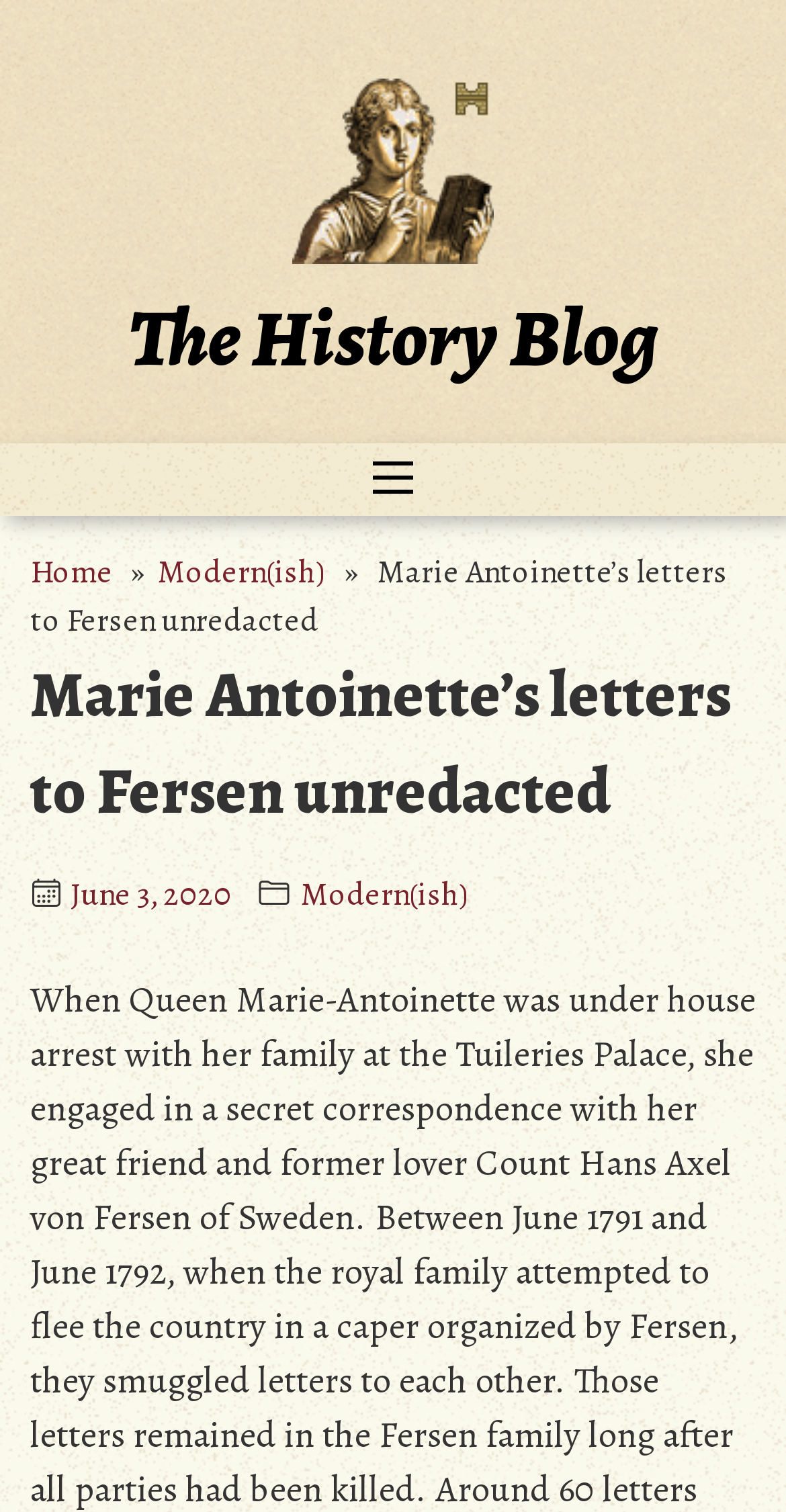Please provide a comprehensive response to the question below by analyzing the image: 
What category is the article under?

The category of the article can be found in the header section of the webpage, where it is written as a link next to a folder icon.